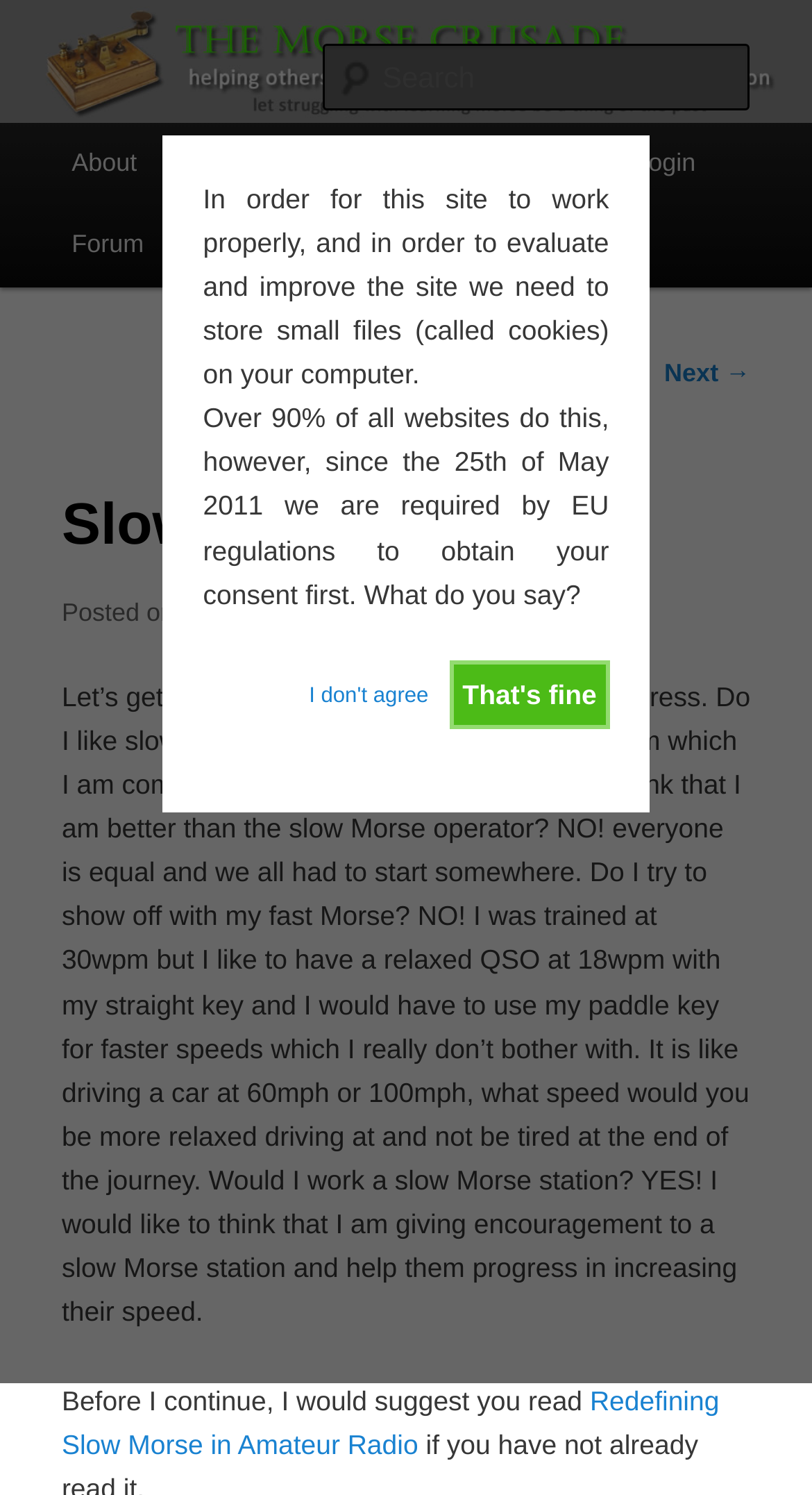What is the main title displayed on this webpage?

Learn Morse Code with the Morse Crusade